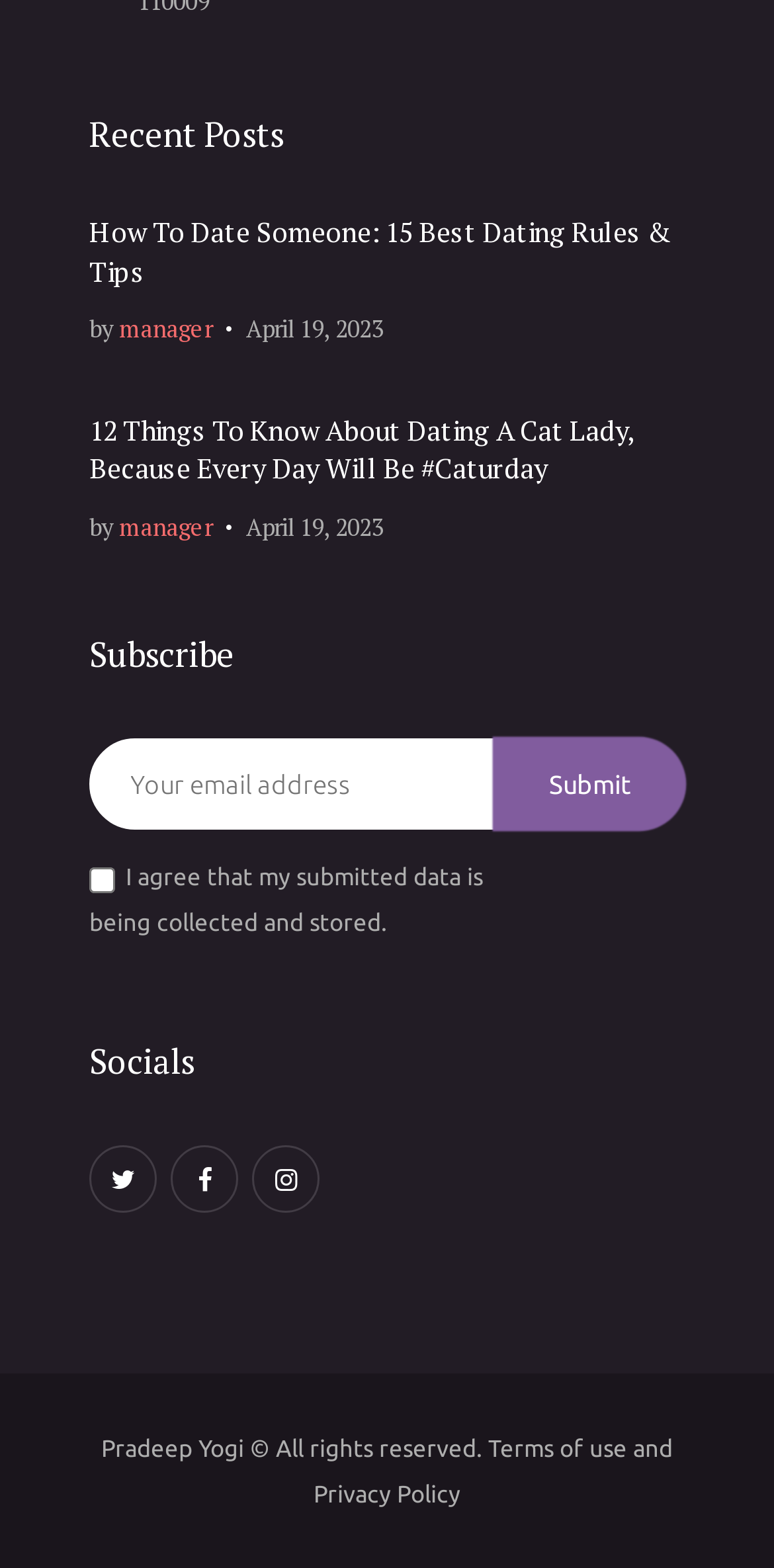Respond to the question below with a single word or phrase:
What is the name of the author of the first article?

manager